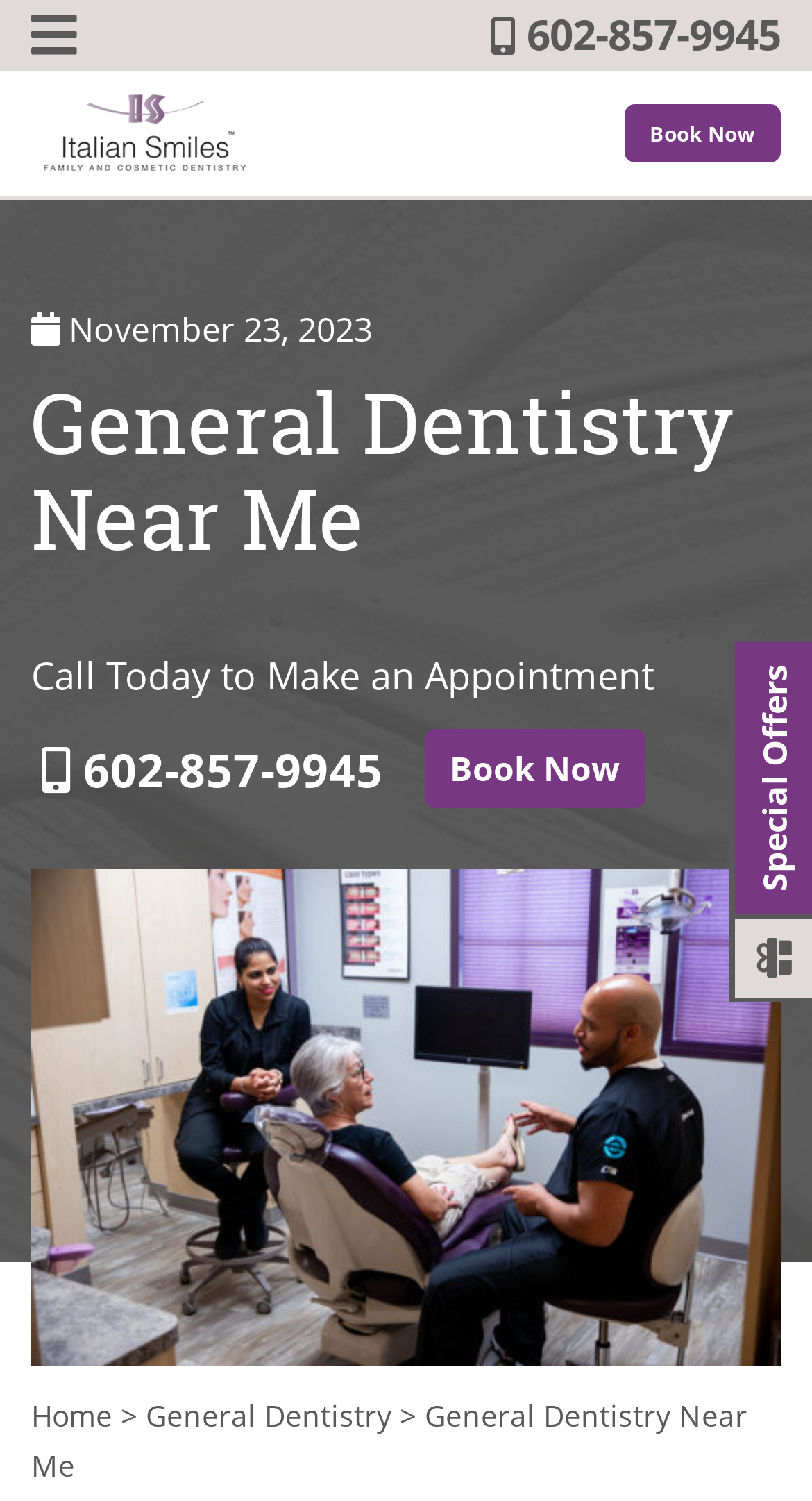What can be done on this webpage?
Can you provide a detailed and comprehensive answer to the question?

I found that booking an appointment is possible on this webpage by looking at the link elements with the text 'Book Now' which are located at the top and bottom of the page, and also the phone number and call-to-action text 'Call Today to Make an Appointment'.